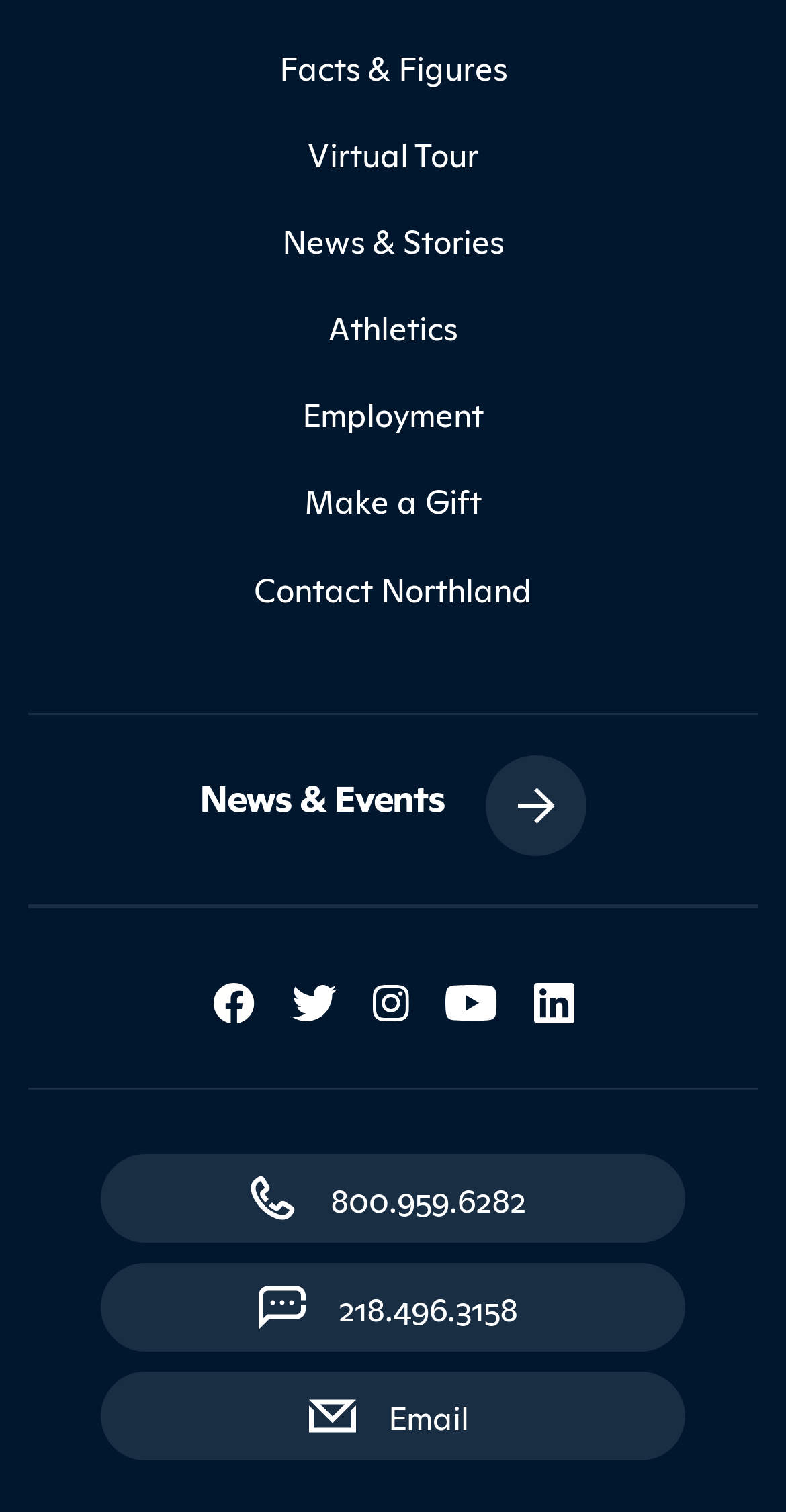Please mark the bounding box coordinates of the area that should be clicked to carry out the instruction: "Visit Virtual Tour".

[0.036, 0.073, 0.964, 0.13]